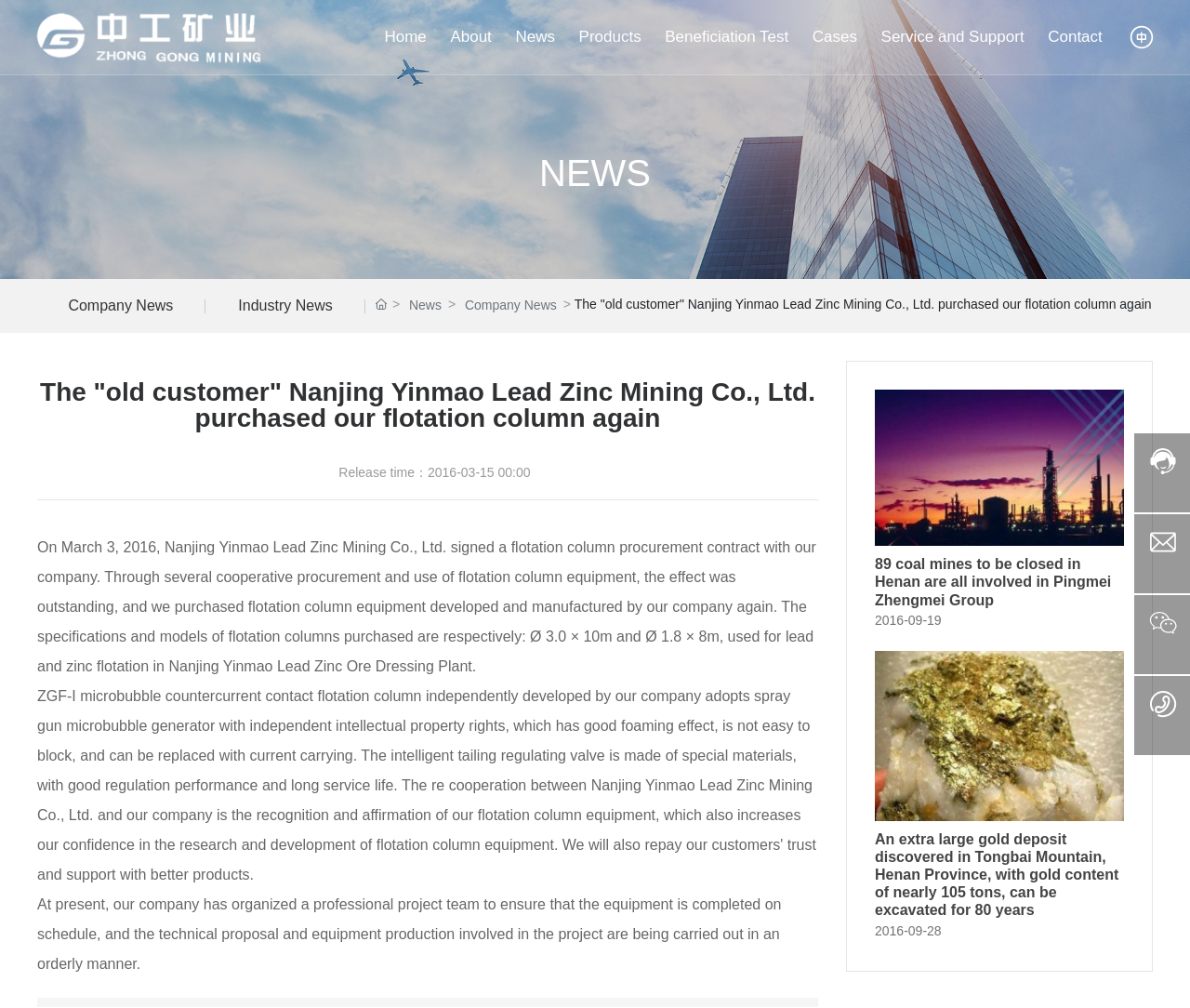Extract the bounding box coordinates for the HTML element that matches this description: "Browse LCD and DLP Materials". The coordinates should be four float numbers between 0 and 1, i.e., [left, top, right, bottom].

None